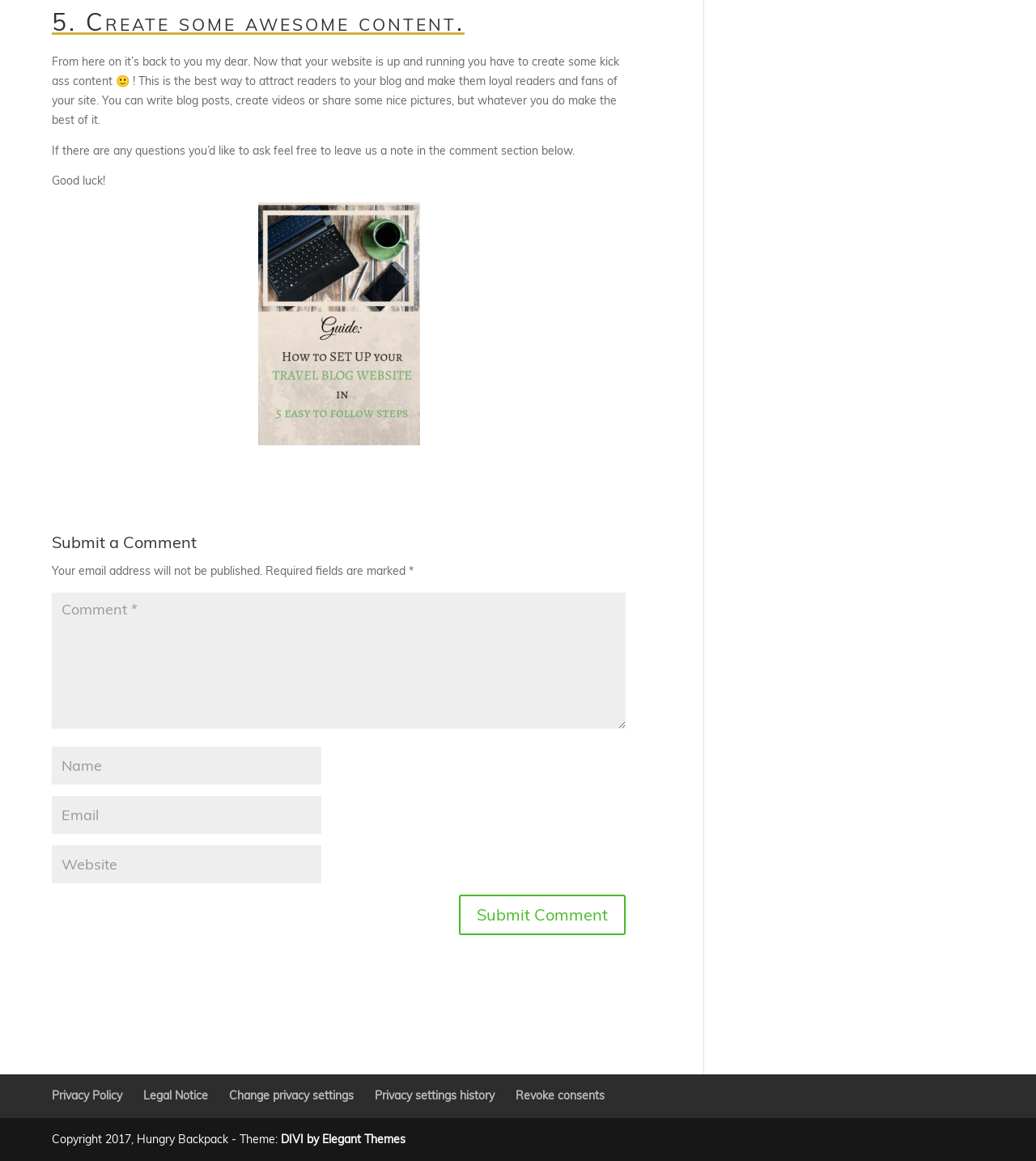What is required to submit a comment?
Answer briefly with a single word or phrase based on the image.

Name, email, comment